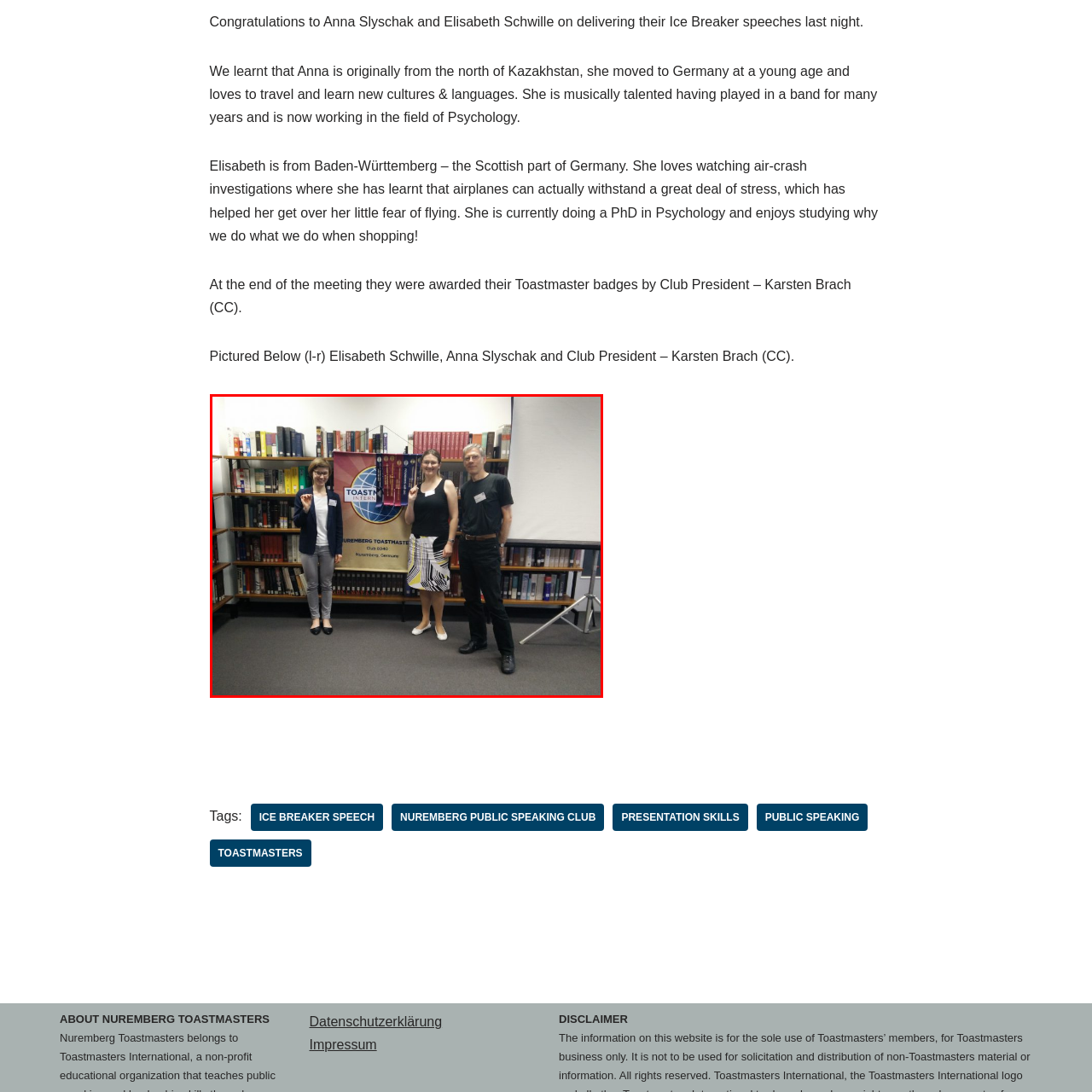Craft a comprehensive description of the image located inside the red boundary.

In this celebratory image, we see a moment captured at the Nuremberg Toastmasters meeting, showcasing the achievements of two members, Anna Slyschak and Elisabeth Schwille. Standing beside them is Club President Karsten Brach. The trio is displayed in front of a colorful banner adorned with the Toastmasters logo and various awards, reflecting the accomplishments celebrated during the event. Anna is dressed in a navy blazer with patterned pants, while Elisabeth stands proudly in a sleek black outfit, displaying her badge. Karsten, in a casual black shirt, adds to the atmosphere of camaraderie and achievement. The backdrop of bookshelves hints at the knowledge-sharing ethos of the Toastmasters Club, underlining the theme of personal growth and public speaking excellence.